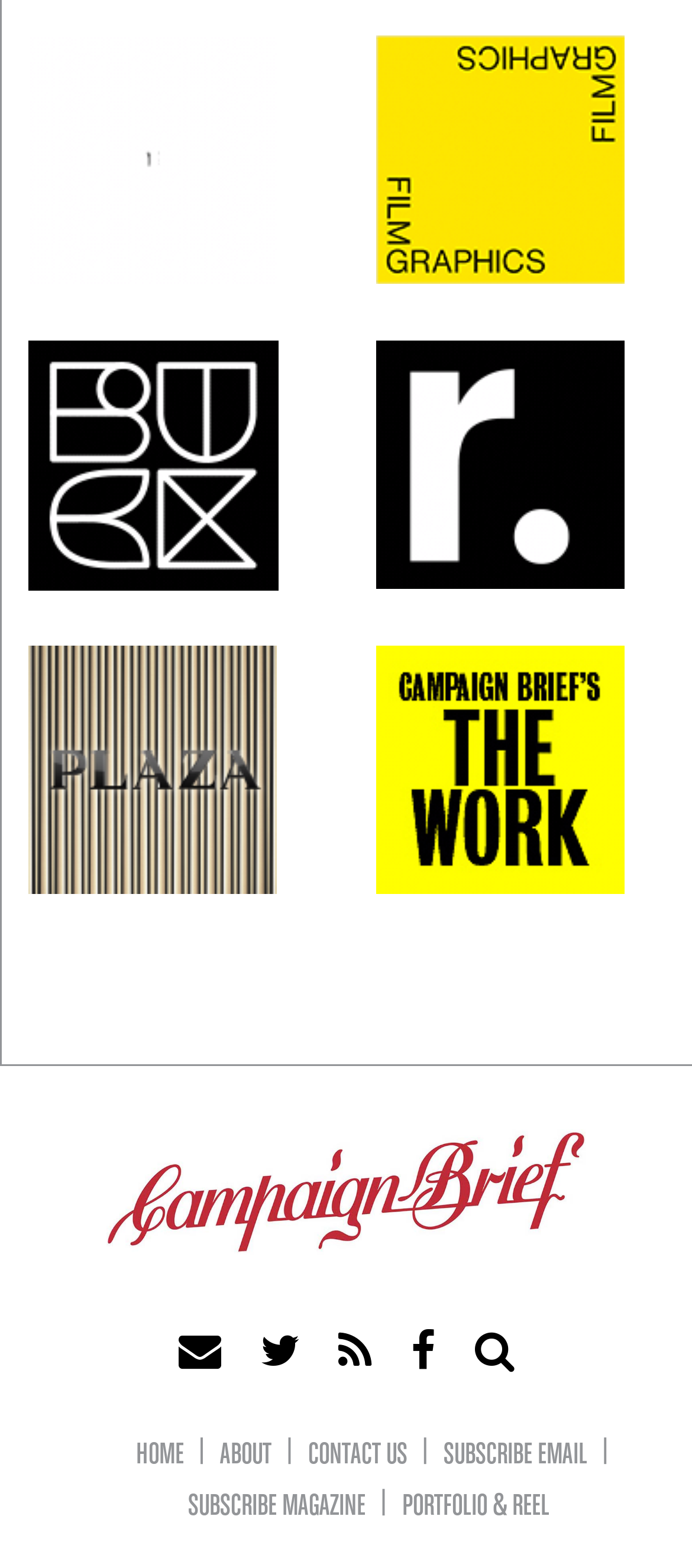Please respond in a single word or phrase: 
What is the text on the top-left link?

Campaign Brief